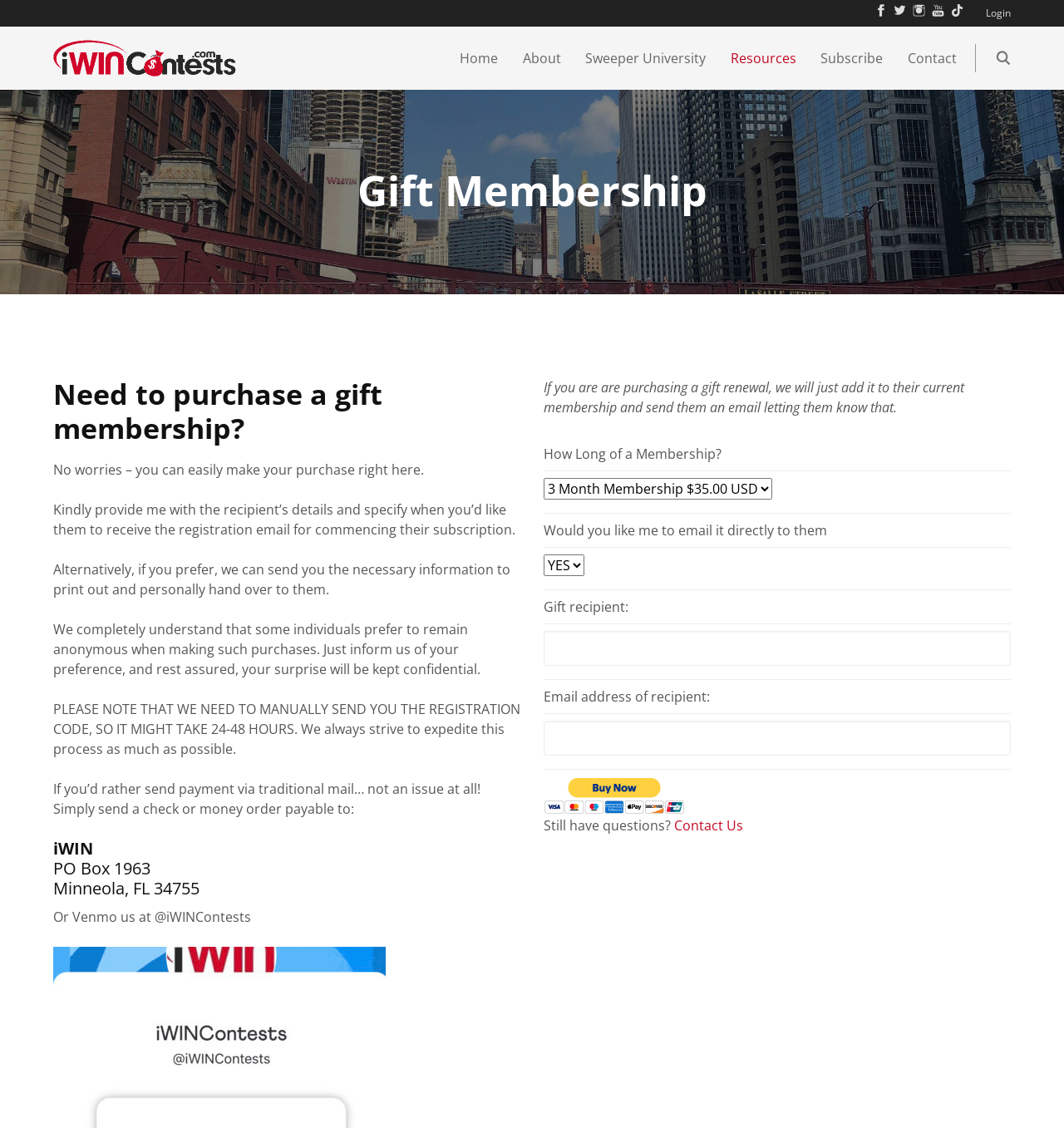Can I send a check or money order as payment?
Based on the image, respond with a single word or phrase.

Yes